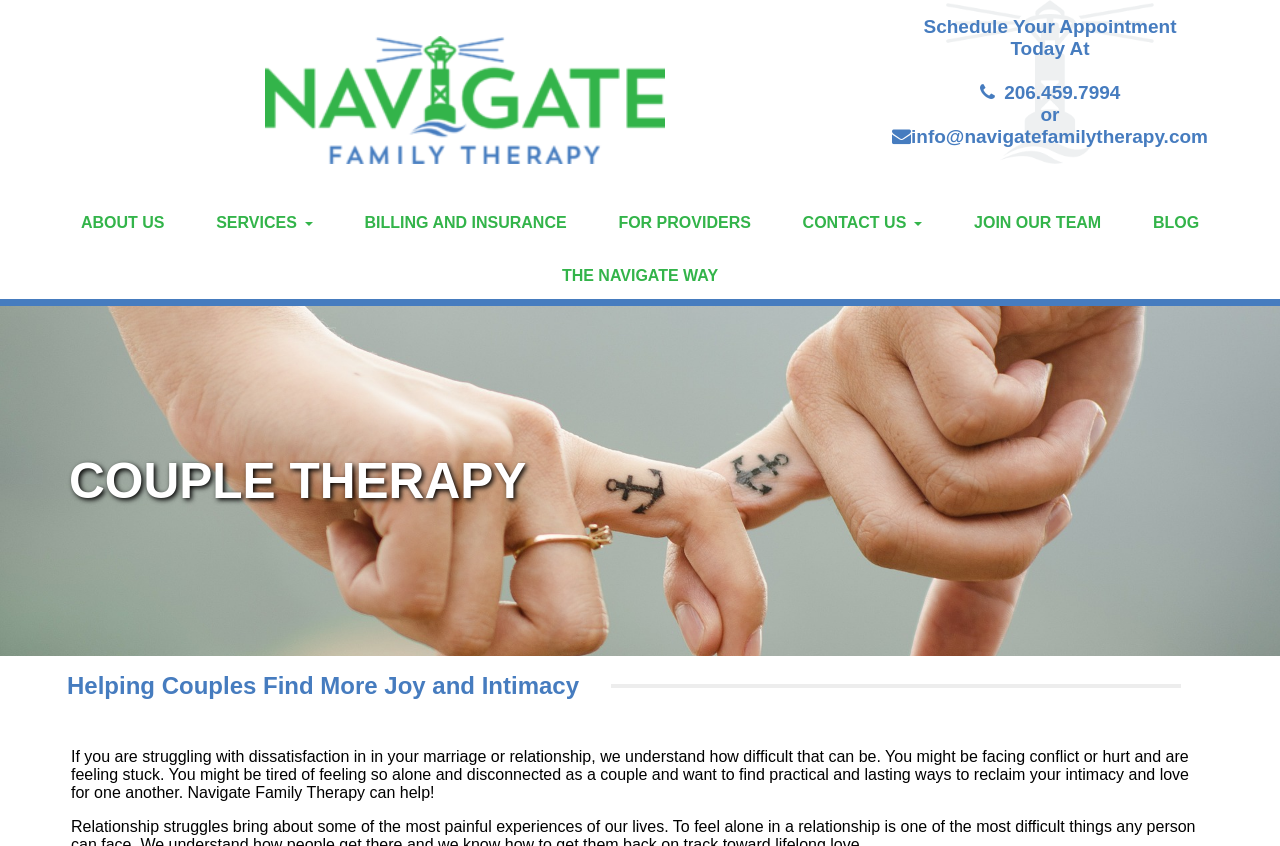Predict the bounding box coordinates of the area that should be clicked to accomplish the following instruction: "Learn about the services". The bounding box coordinates should consist of four float numbers between 0 and 1, i.e., [left, top, right, bottom].

[0.169, 0.253, 0.232, 0.273]